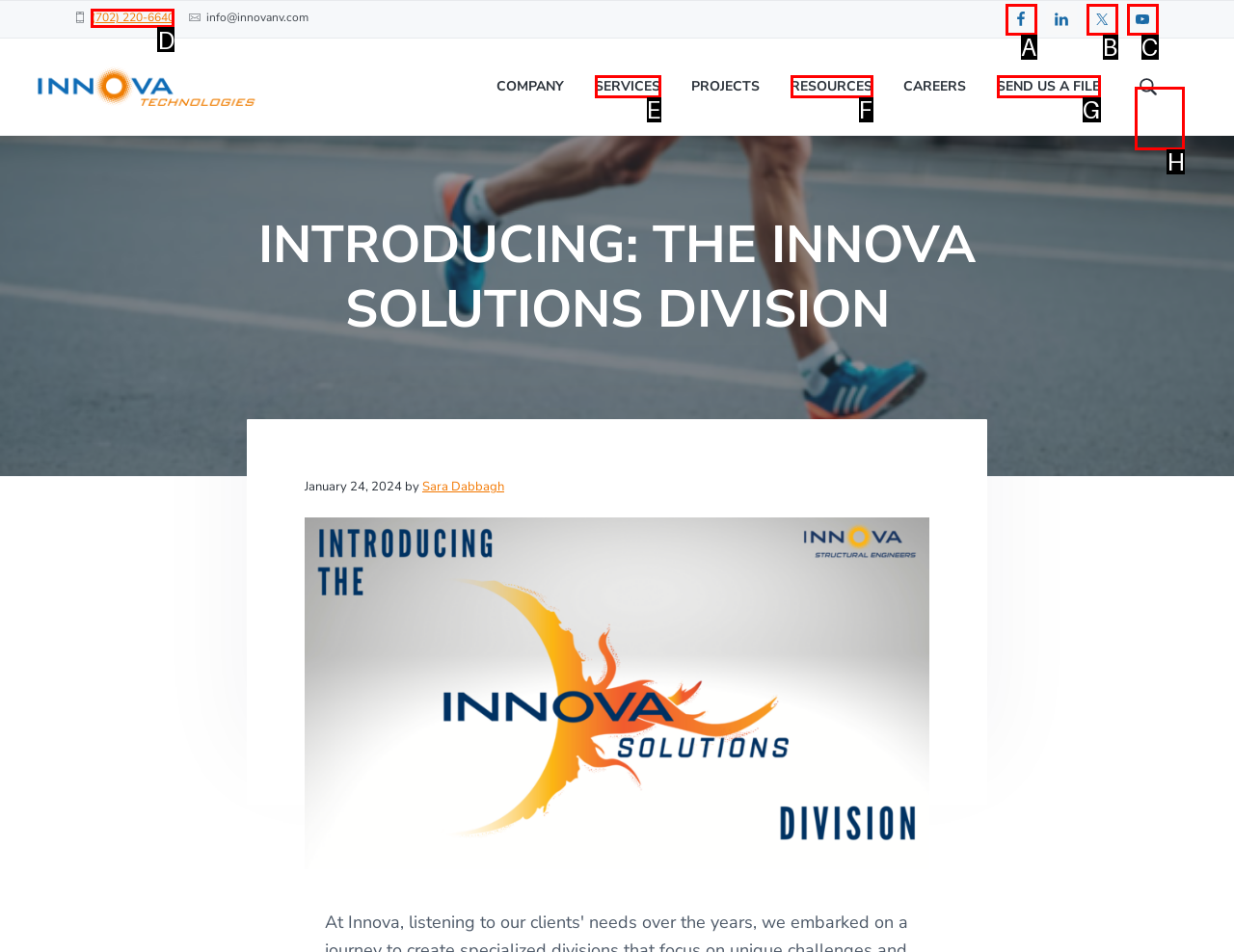Given the task: Search this website, tell me which HTML element to click on.
Answer with the letter of the correct option from the given choices.

H